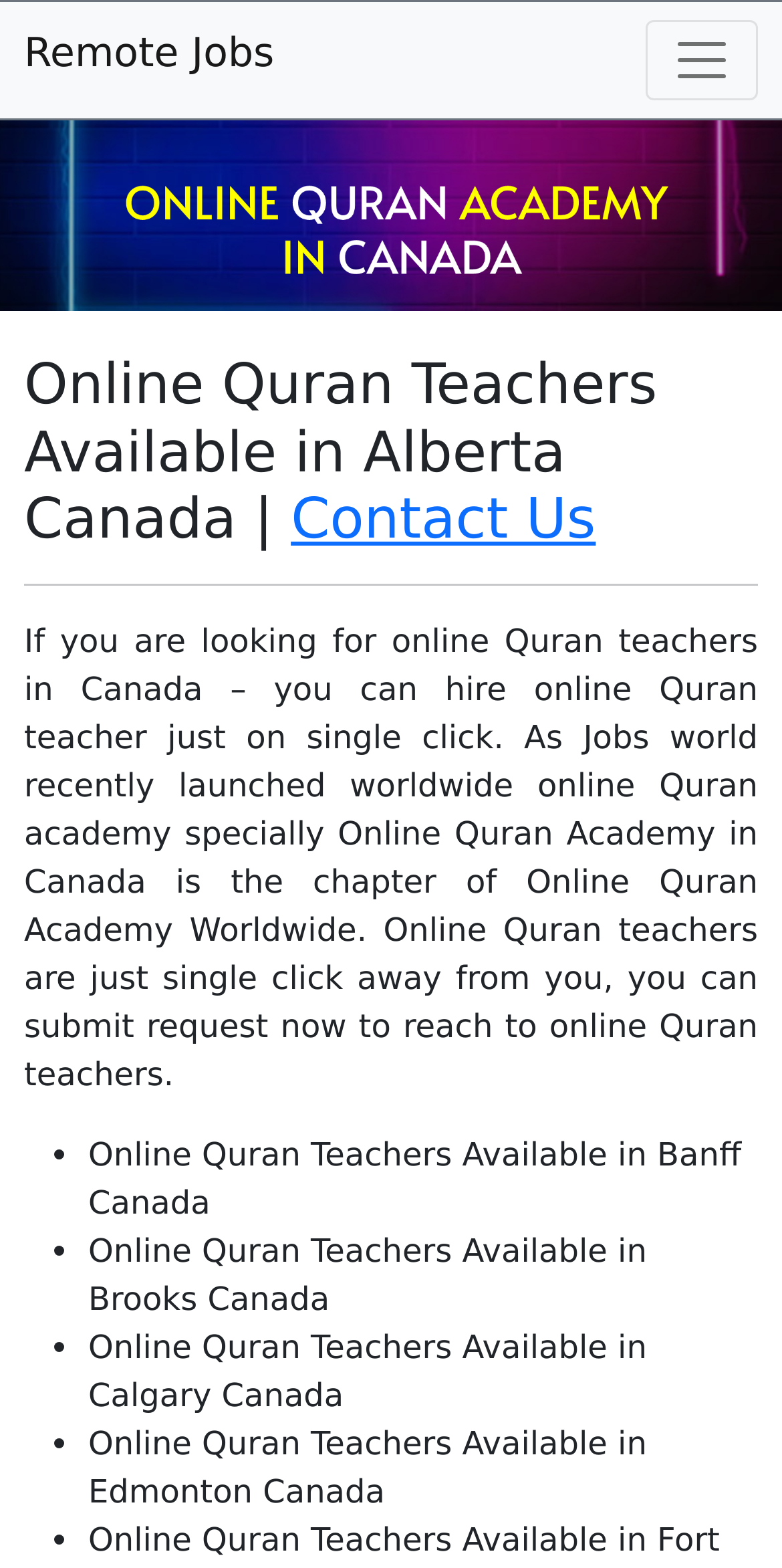Refer to the element description parent_node: Remote Jobs aria-label="Toggle navigation" and identify the corresponding bounding box in the screenshot. Format the coordinates as (top-left x, top-left y, bottom-right x, bottom-right y) with values in the range of 0 to 1.

[0.826, 0.013, 0.969, 0.064]